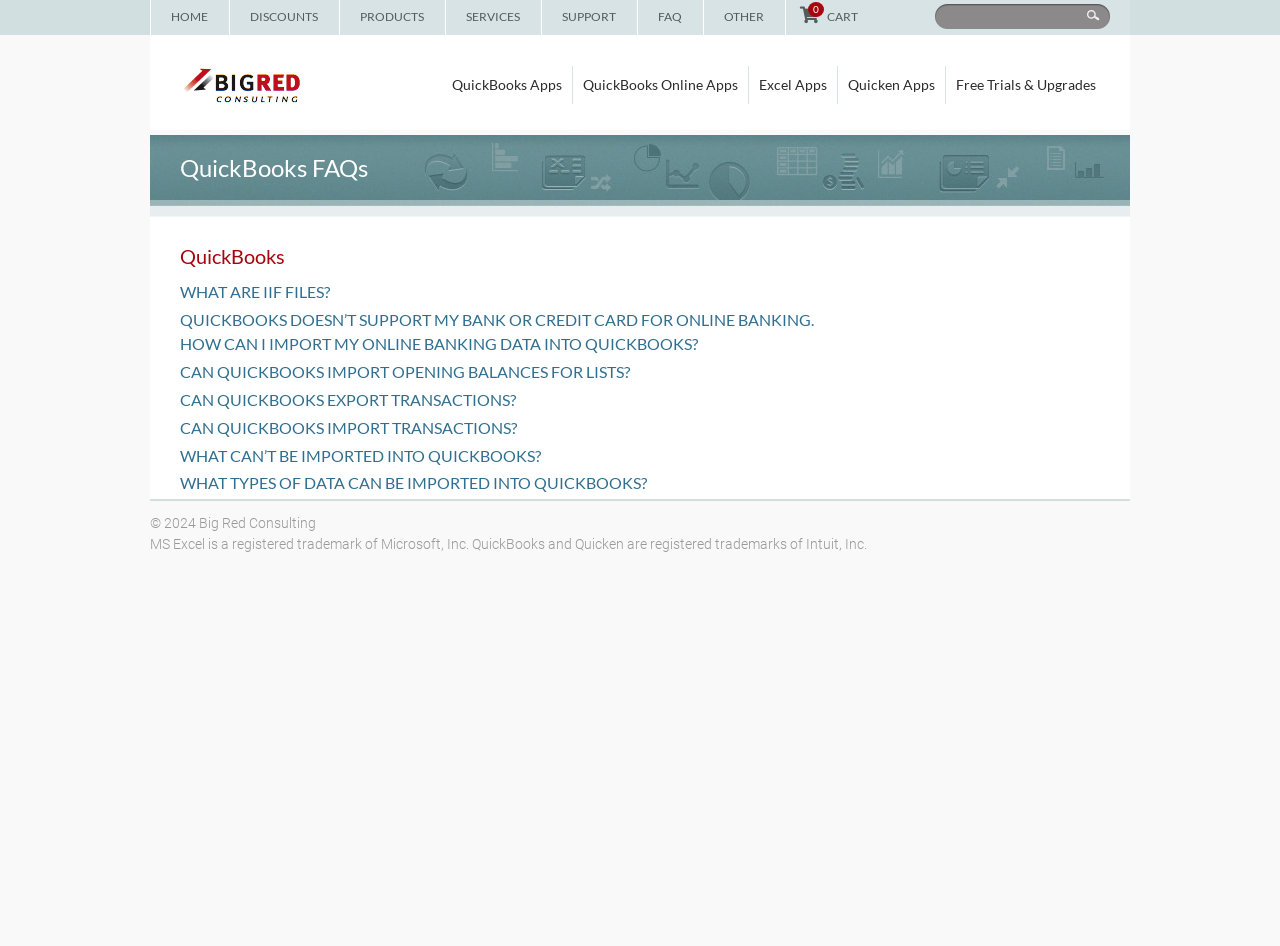Determine the bounding box coordinates of the clickable element to complete this instruction: "Click on the CART 0 link". Provide the coordinates in the format of four float numbers between 0 and 1, [left, top, right, bottom].

[0.625, 0.01, 0.67, 0.025]